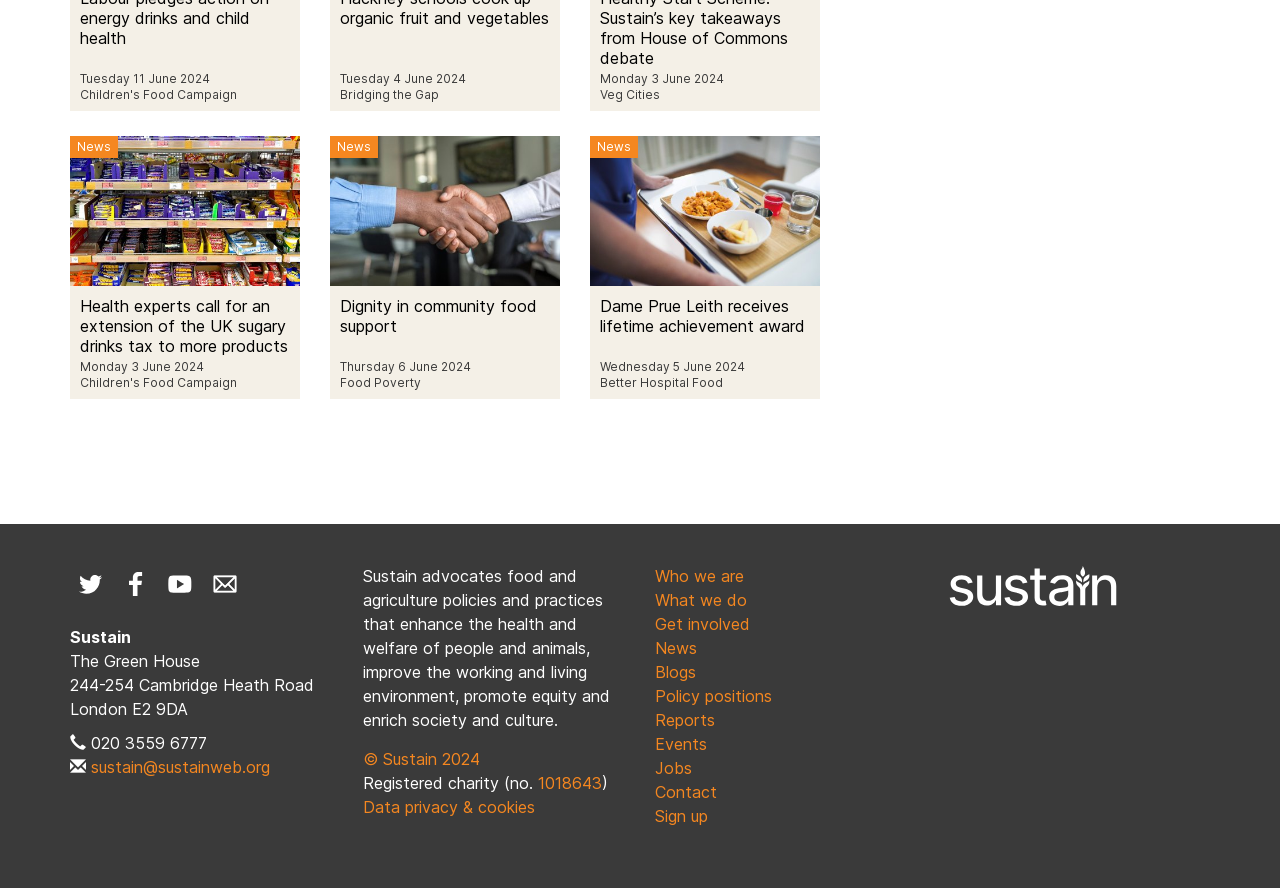How can one get in touch with the organization?
Relying on the image, give a concise answer in one word or a brief phrase.

Via email or phone